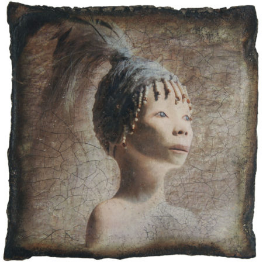Detail every significant feature and component of the image.

This artwork, titled "No. 1: The Collector of Moments," features a striking portrait that embodies ethereal beauty and introspection. The image portrays a figure with delicate features, adorned with intricate beadwork and a feathered headdress, suggesting a connection to cultural richness and identity. The muted color palette and textured background give the piece a timeless quality, enhancing its emotional depth. This artwork is part of a limited edition collection from 2017, themed "Art of Change," and invites viewers to reflect on the significance of captured moments in life. The visual narrative encourages an appreciation for artistry that transcends time and space, resonating with themes of memory and expression.